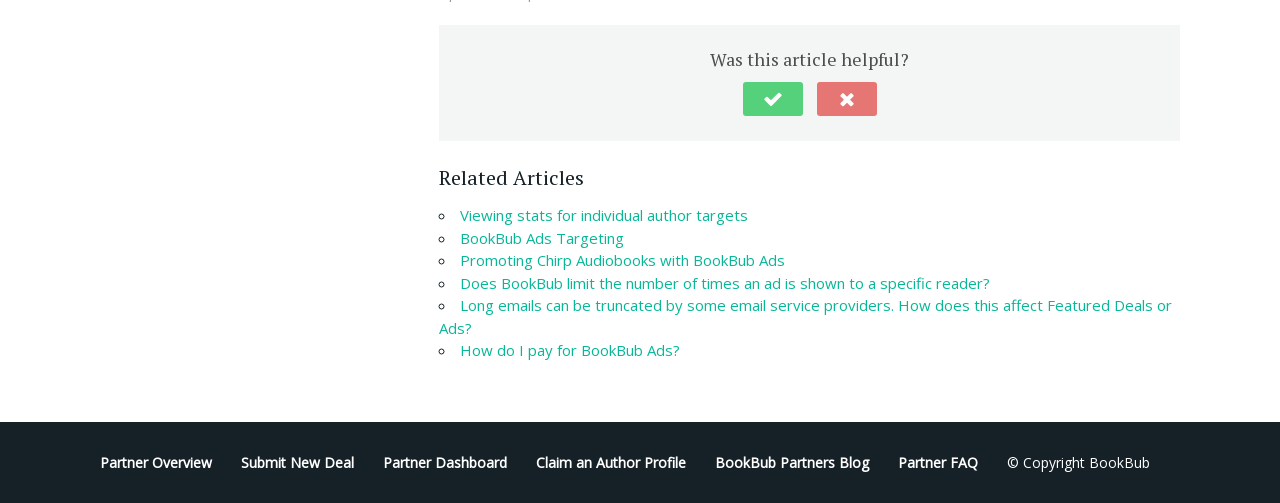What is the copyright information at the bottom of the page?
Provide an in-depth and detailed answer to the question.

I looked at the bottom of the page and found the copyright information, which is 'Copyright BookBub'.